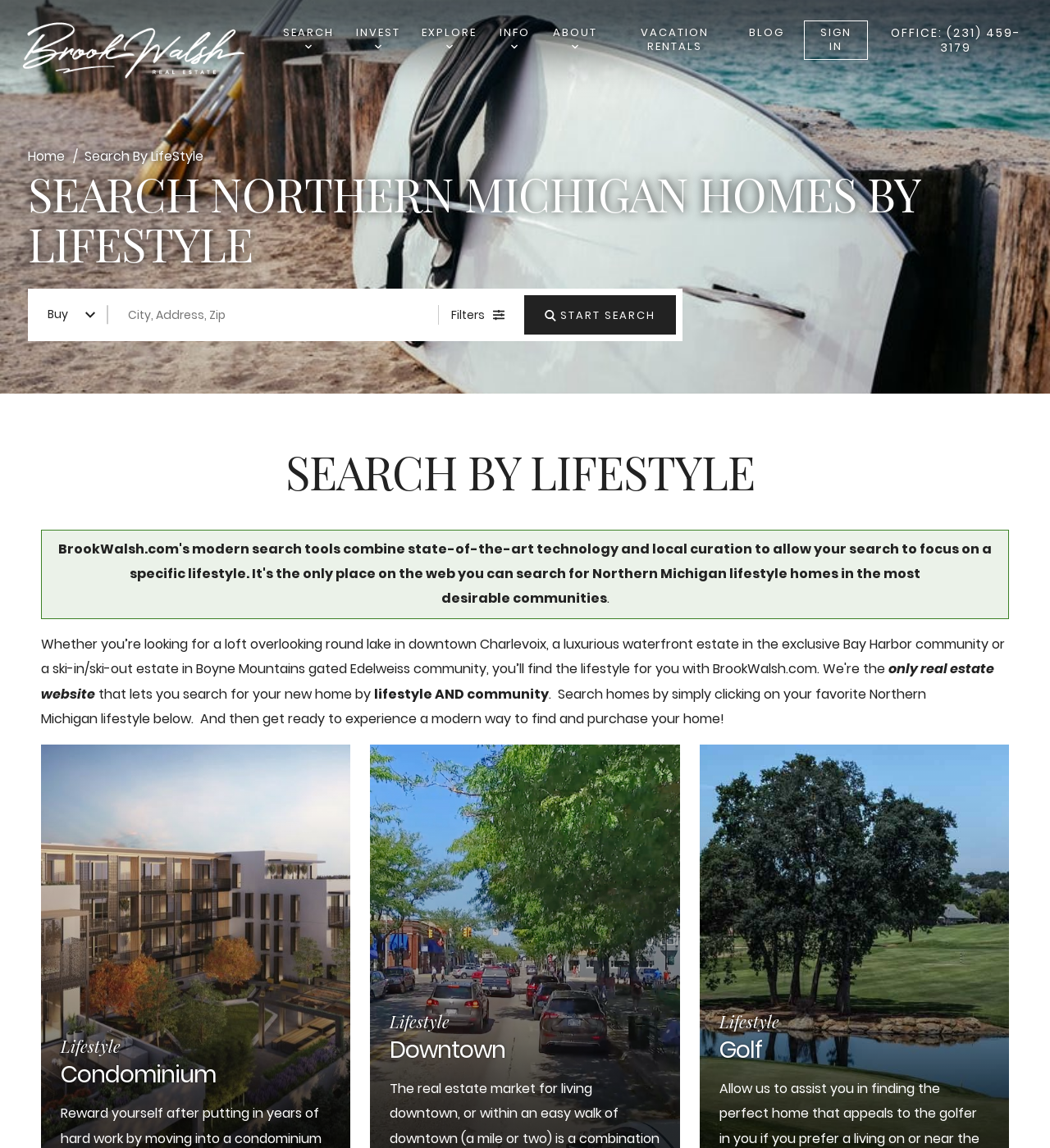Analyze the image and provide a detailed answer to the question: What type of real estate can be searched on this website?

The website's heading and search function suggest that users can search for homes on this website. Additionally, the website mentions 'homes by lifestyle' and 'homes by community', further supporting the idea that the website is focused on searching for homes.